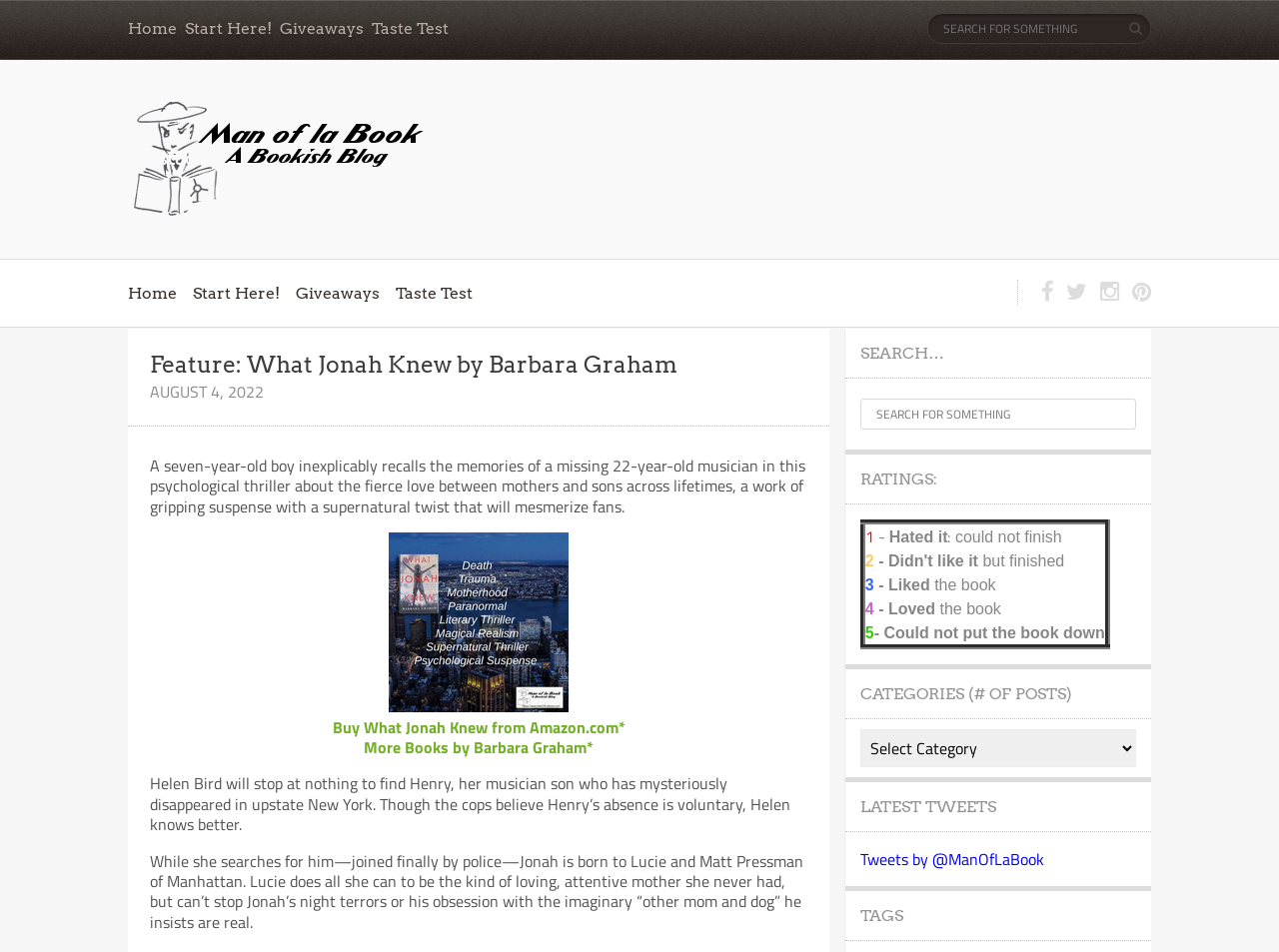Identify the main title of the webpage and generate its text content.

Feature: What Jonah Knew by Barbara Graham